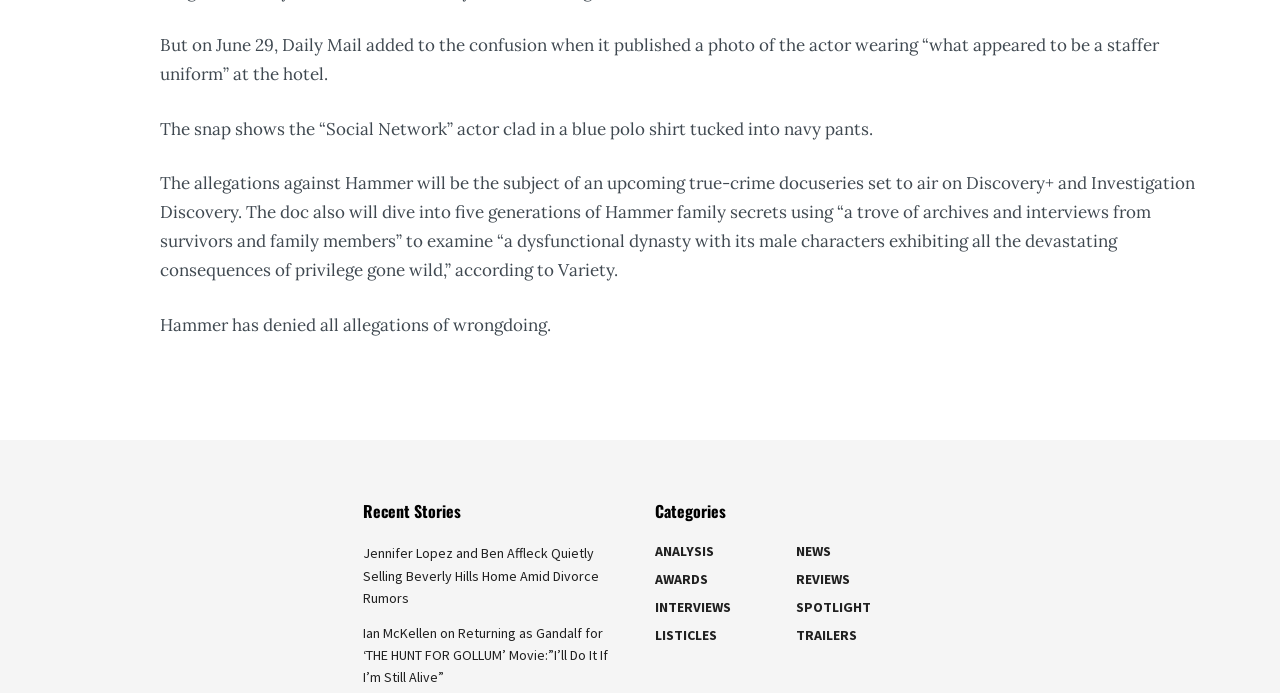What categories are available on the website?
Refer to the image and give a detailed answer to the query.

The categories available on the website can be determined by examining the link elements under the 'Categories' heading. These categories include Analysis, Awards, Interviews, Listicles, News, Reviews, Spotlight, and Trailers.